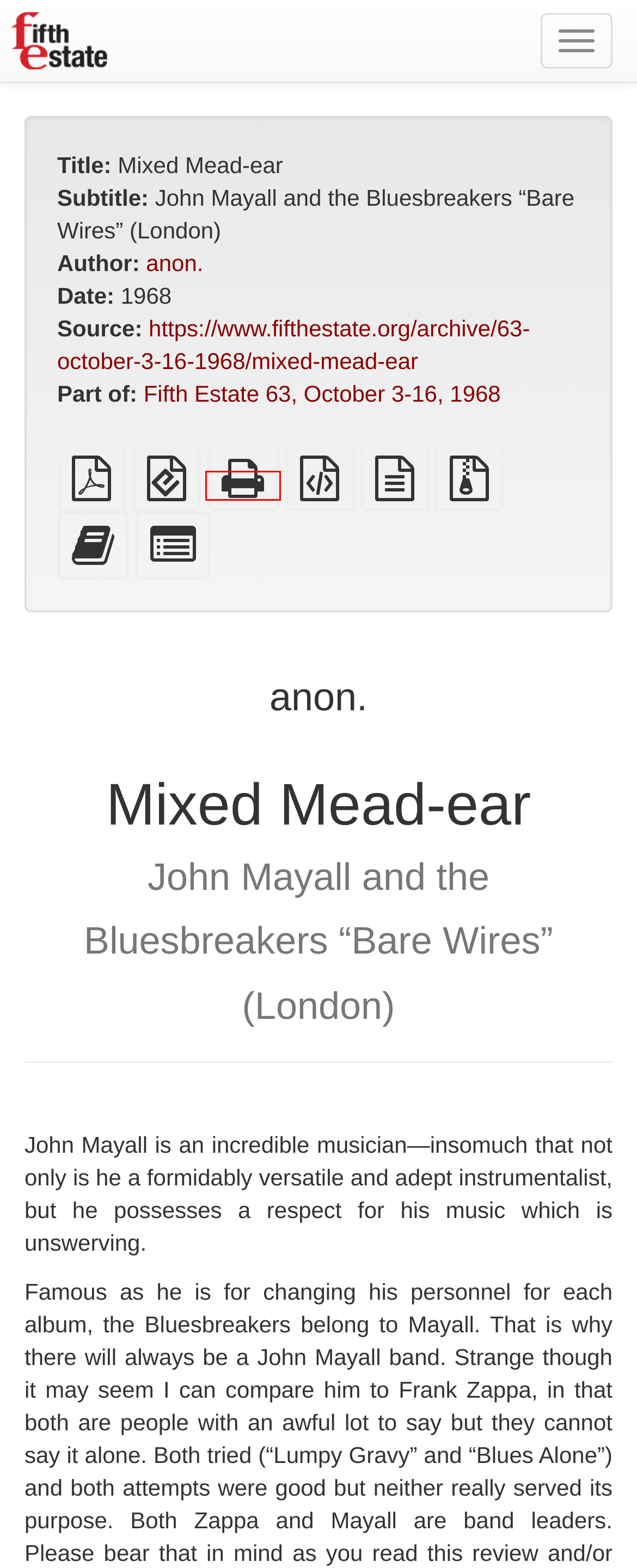Observe the provided screenshot of a webpage that has a red rectangle bounding box. Determine the webpage description that best matches the new webpage after clicking the element inside the red bounding box. Here are the candidates:
A. Mixed Mead-ear
B. anon. | Fifth Estate Archive
C. Fifth Estate Archive
D. 63, October 3-16, 1968 | Fifth Estate Archive
E. Mixed Mead-ear - Issue 63, October 3-16, 1968 - Fifth Estate Magazine
F. Other Scenes | Fifth Estate Archive
G. Welcome to the Fifth Estate Mirror Site | Fifth Estate Archive
H. Most Recent Additions | Fifth Estate Archive

A